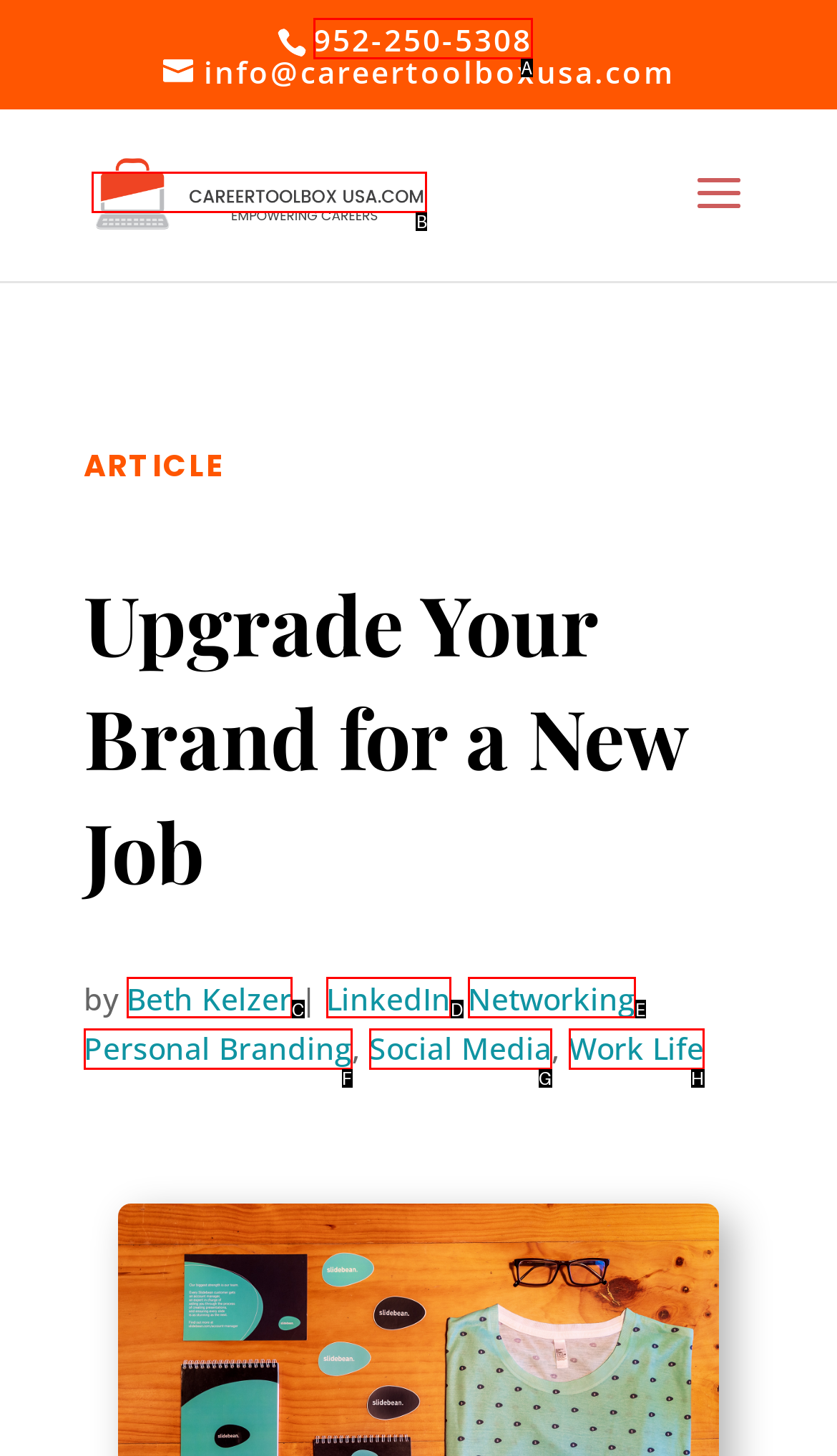Determine which HTML element should be clicked to carry out the following task: Visit CareerToolbox International website Respond with the letter of the appropriate option.

B